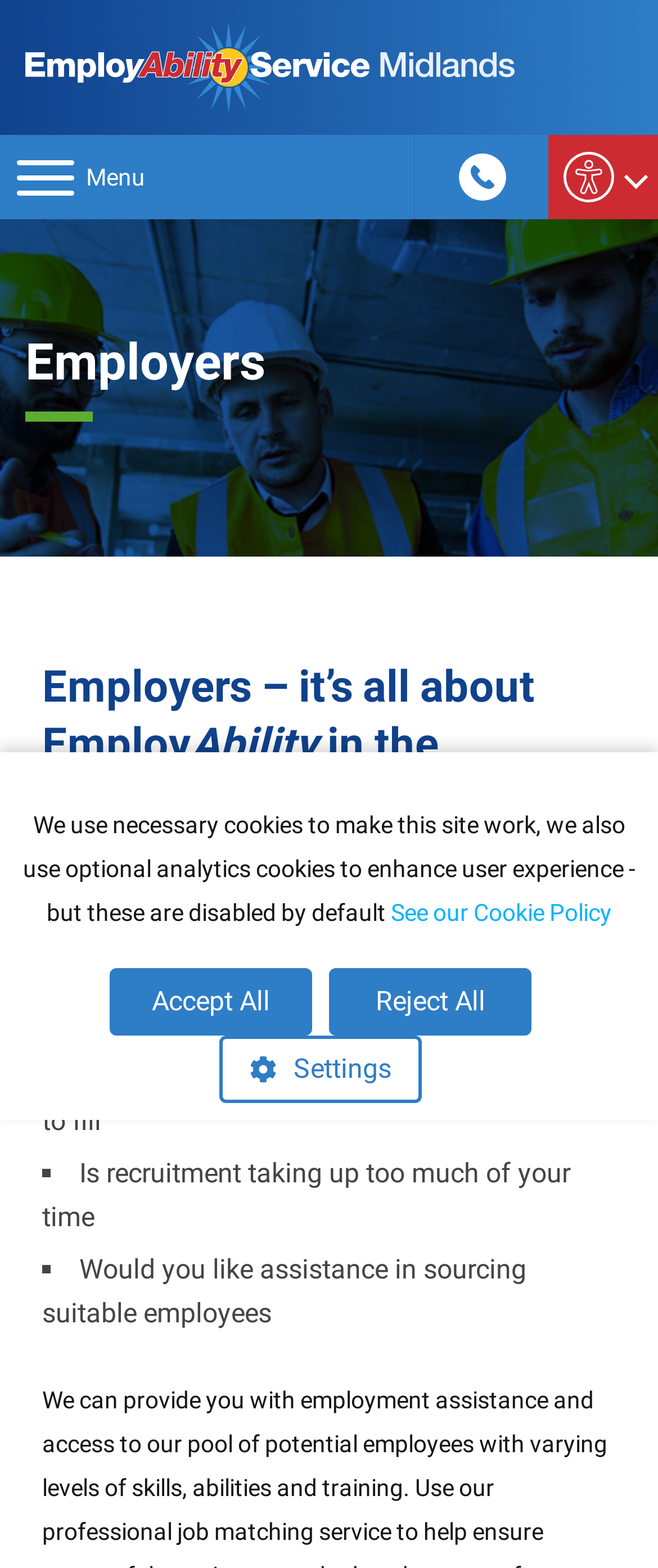What is the theme of the headings on the webpage?
Answer the question with detailed information derived from the image.

The headings on the webpage, including 'Employers' and 'Employers – it’s all about EmployAbility in the Midlands', suggest that the theme of the webpage is focused on employers and their recruitment needs.